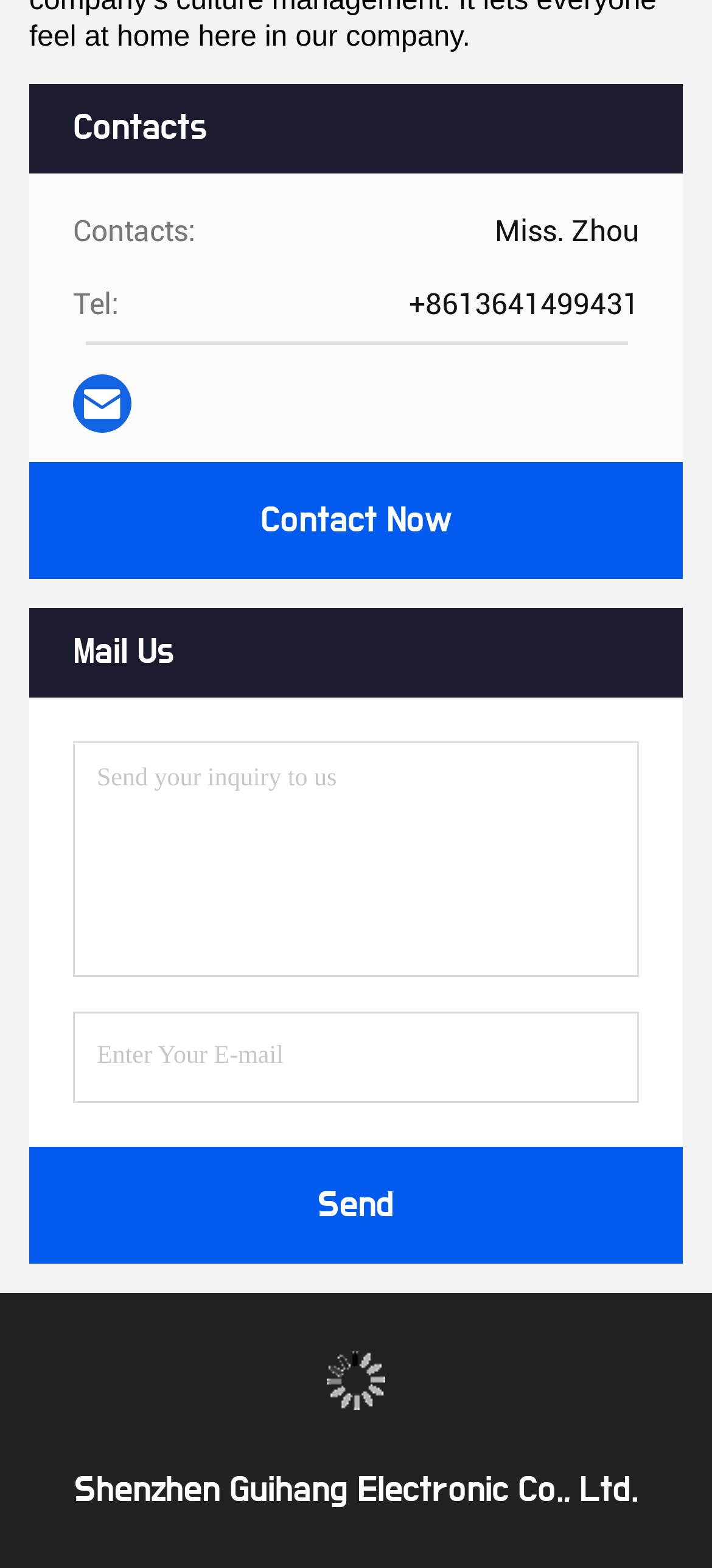What is the button at the bottom used for?
Please provide a comprehensive and detailed answer to the question.

The button at the bottom has the text 'Send', which suggests that it is used to submit the inquiry or contact form after filling in the required information.